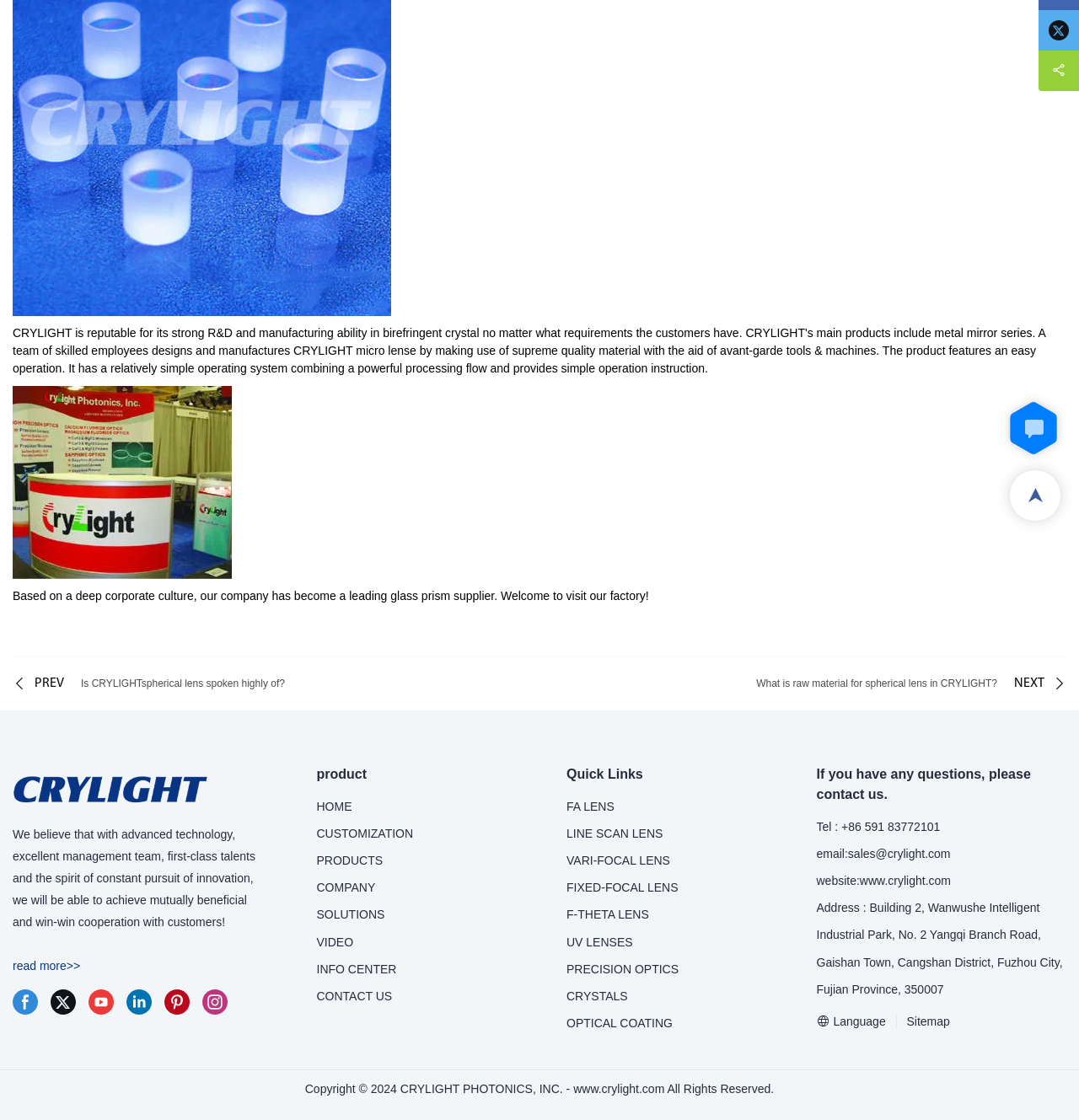Please determine the bounding box of the UI element that matches this description: Log in to edit. The coordinates should be given as (top-left x, top-left y, bottom-right x, bottom-right y), with all values between 0 and 1.

None